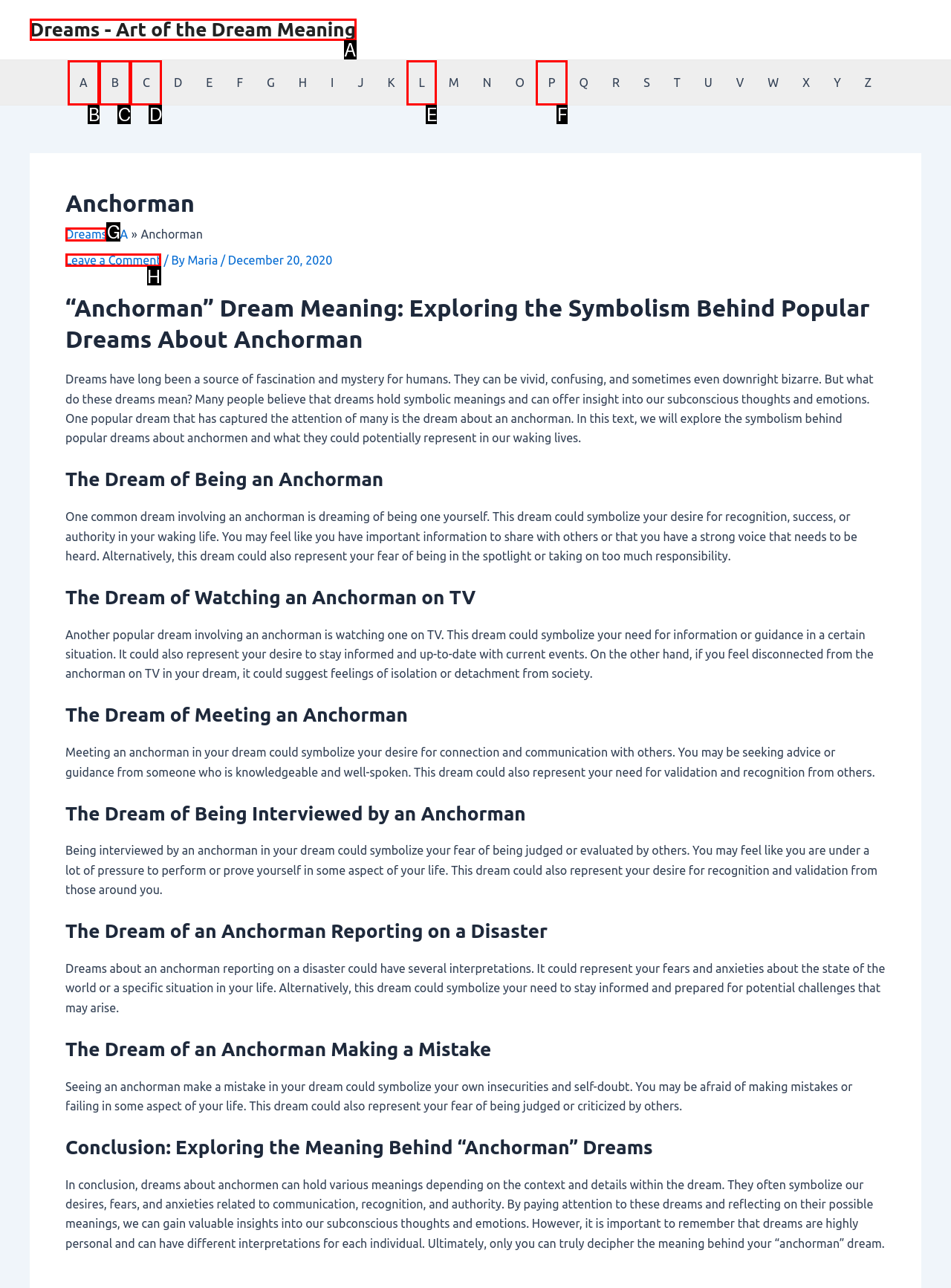Determine the HTML element to click for the instruction: Click on the 'Leave a Comment' link.
Answer with the letter corresponding to the correct choice from the provided options.

H